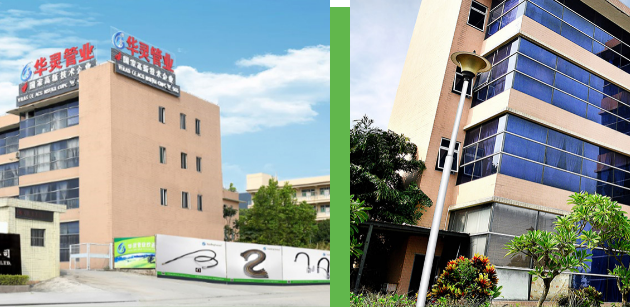What market segment does Hualing focus on?
Using the visual information, respond with a single word or phrase.

Mid to high-end